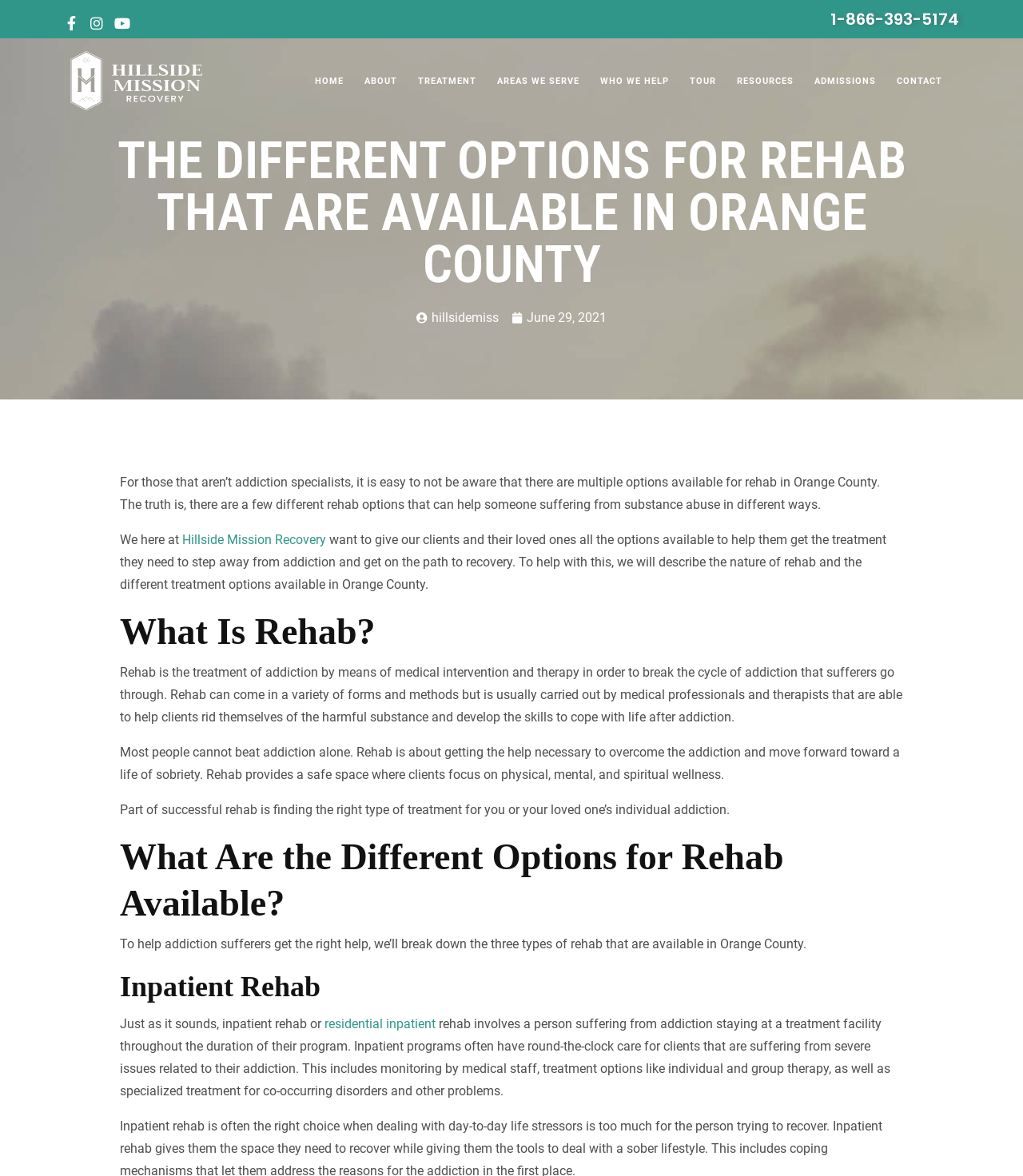Please extract the title of the webpage.

THE DIFFERENT OPTIONS FOR REHAB THAT ARE AVAILABLE IN ORANGE COUNTY